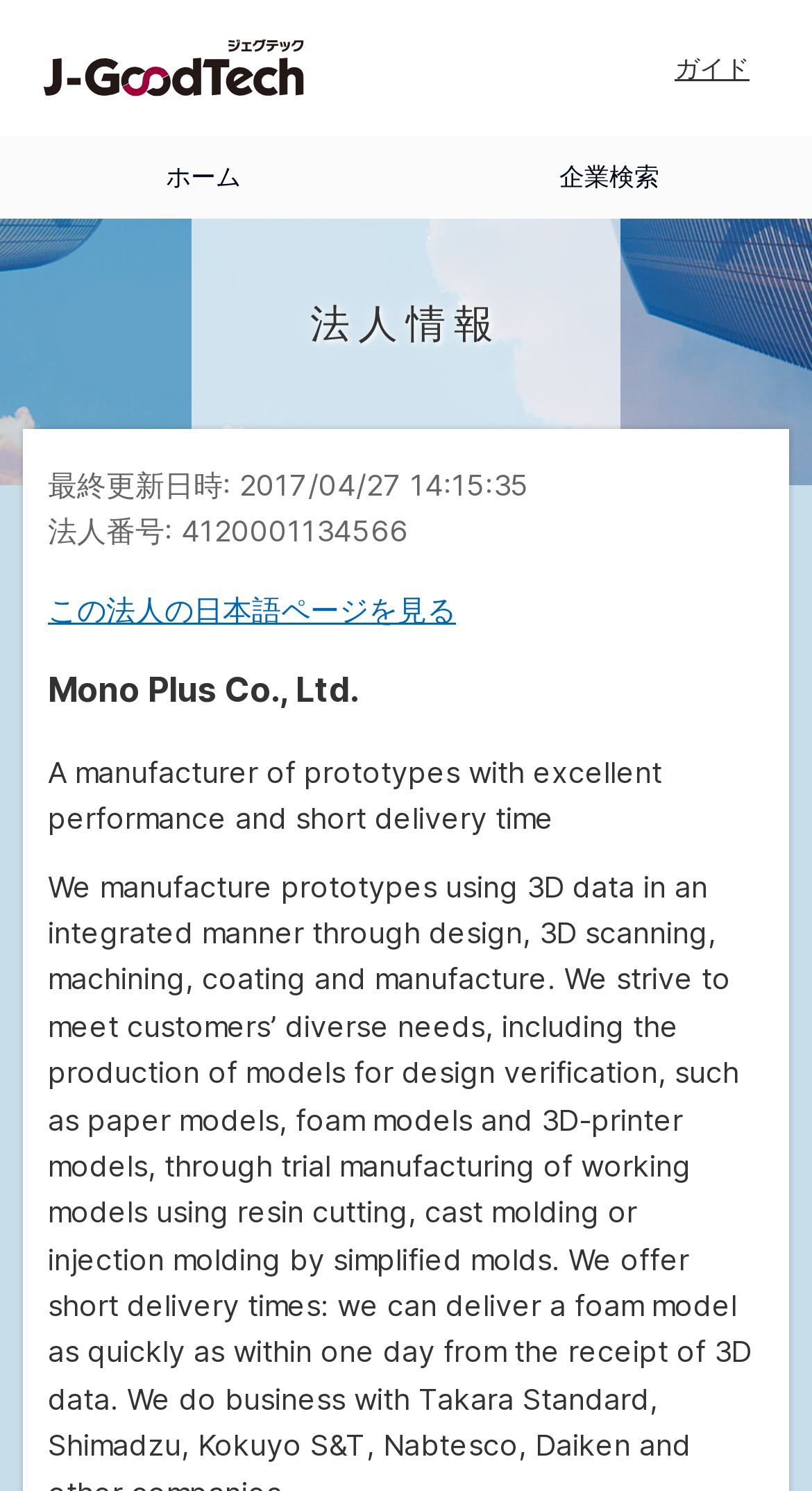Create a full and detailed caption for the entire webpage.

The webpage is a corporate appeal page for Mono Plus Co., Ltd., a manufacturer of prototypes with excellent performance and short delivery time. At the top left, there is a link and an image, likely a logo, next to each other. Below them, there are three links in a row, labeled "ホーム" (Home), "企業検索" (Company Search), and "ガイド" (Guide), spanning the entire width of the page.

The main content of the page is divided into two sections. The first section, labeled "法人情報" (Corporate Information), is located at the top center of the page. It contains several lines of text, including the company's last update date and time, its corporate number, and a link to view the company's Japanese page.

The second section, located below the first one, is headed by the company name "Mono Plus Co., Ltd." in a larger font. Below the company name, there is a brief description of the company, stating that it is a manufacturer of prototypes with excellent performance and short delivery time.